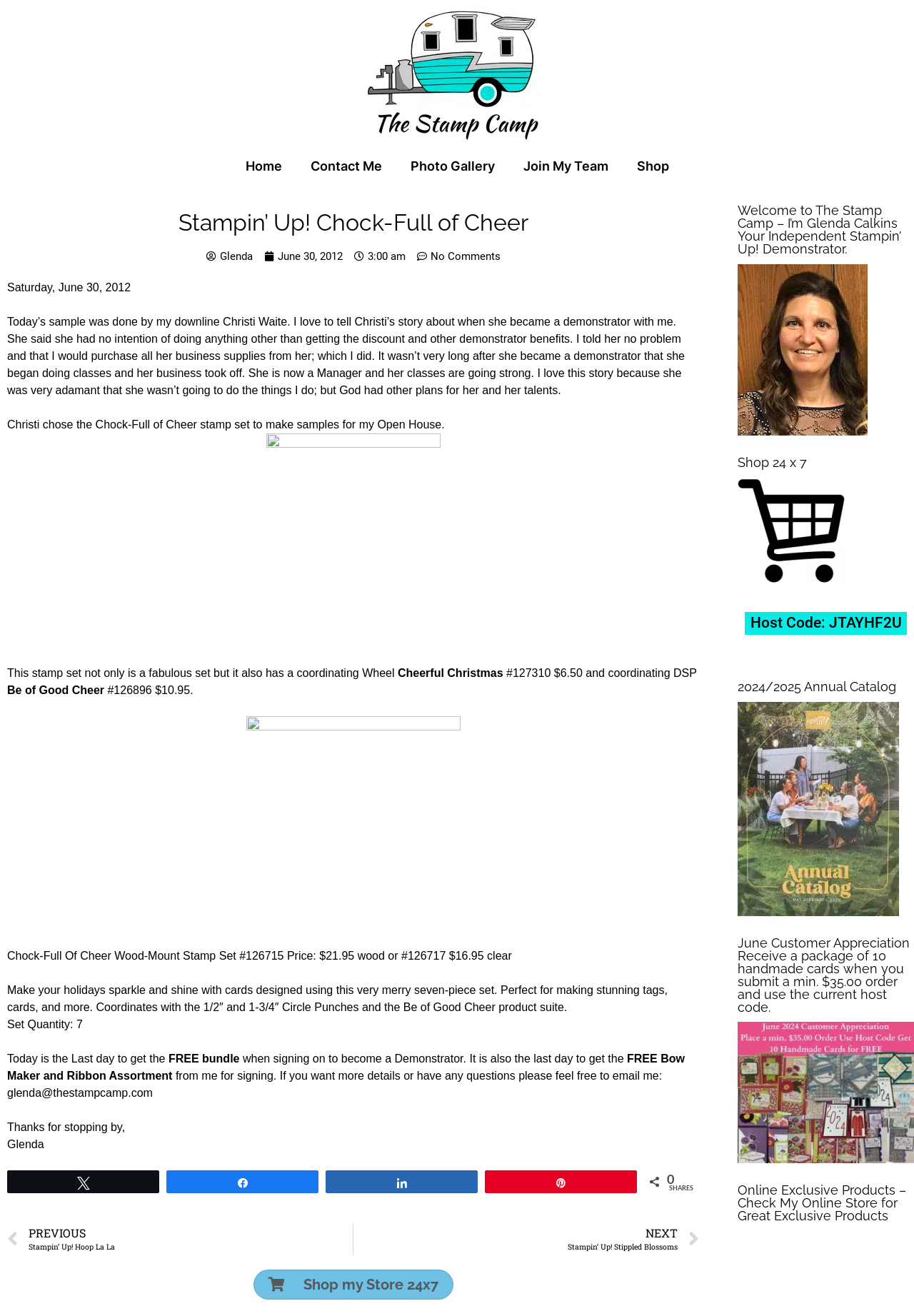Identify the bounding box coordinates for the element you need to click to achieve the following task: "View 'Christi Waite's story". Provide the bounding box coordinates as four float numbers between 0 and 1, in the form [left, top, right, bottom].

[0.244, 0.24, 0.314, 0.249]